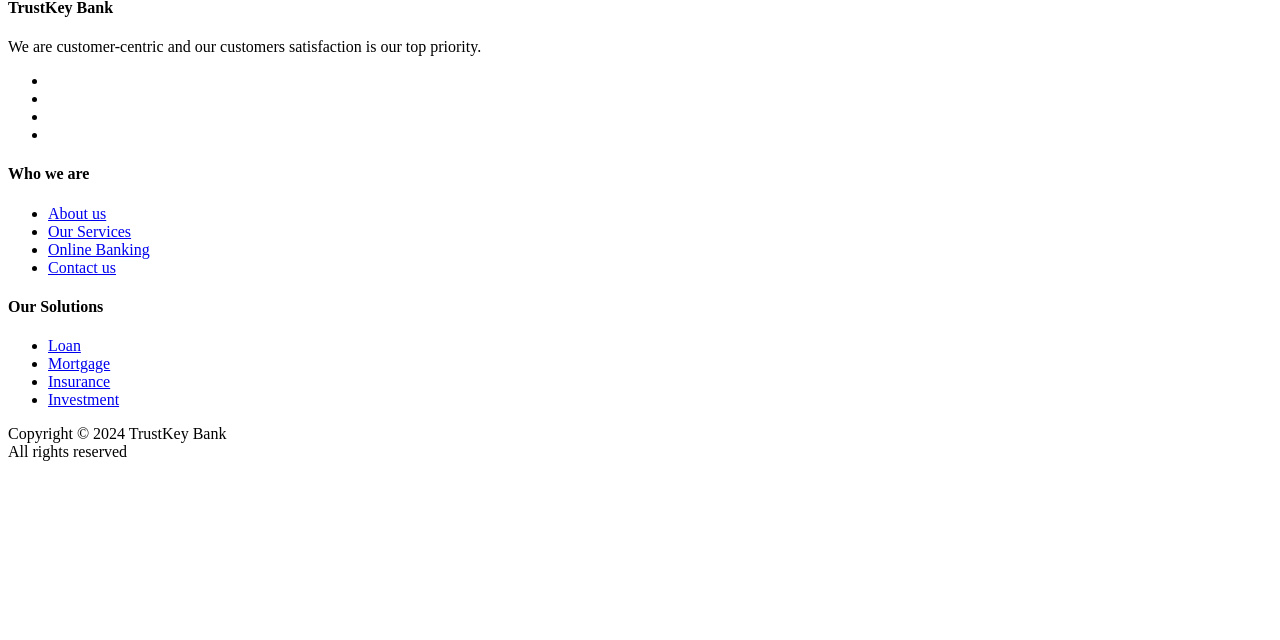Locate the bounding box of the UI element based on this description: "Mortgage". Provide four float numbers between 0 and 1 as [left, top, right, bottom].

[0.038, 0.555, 0.086, 0.581]